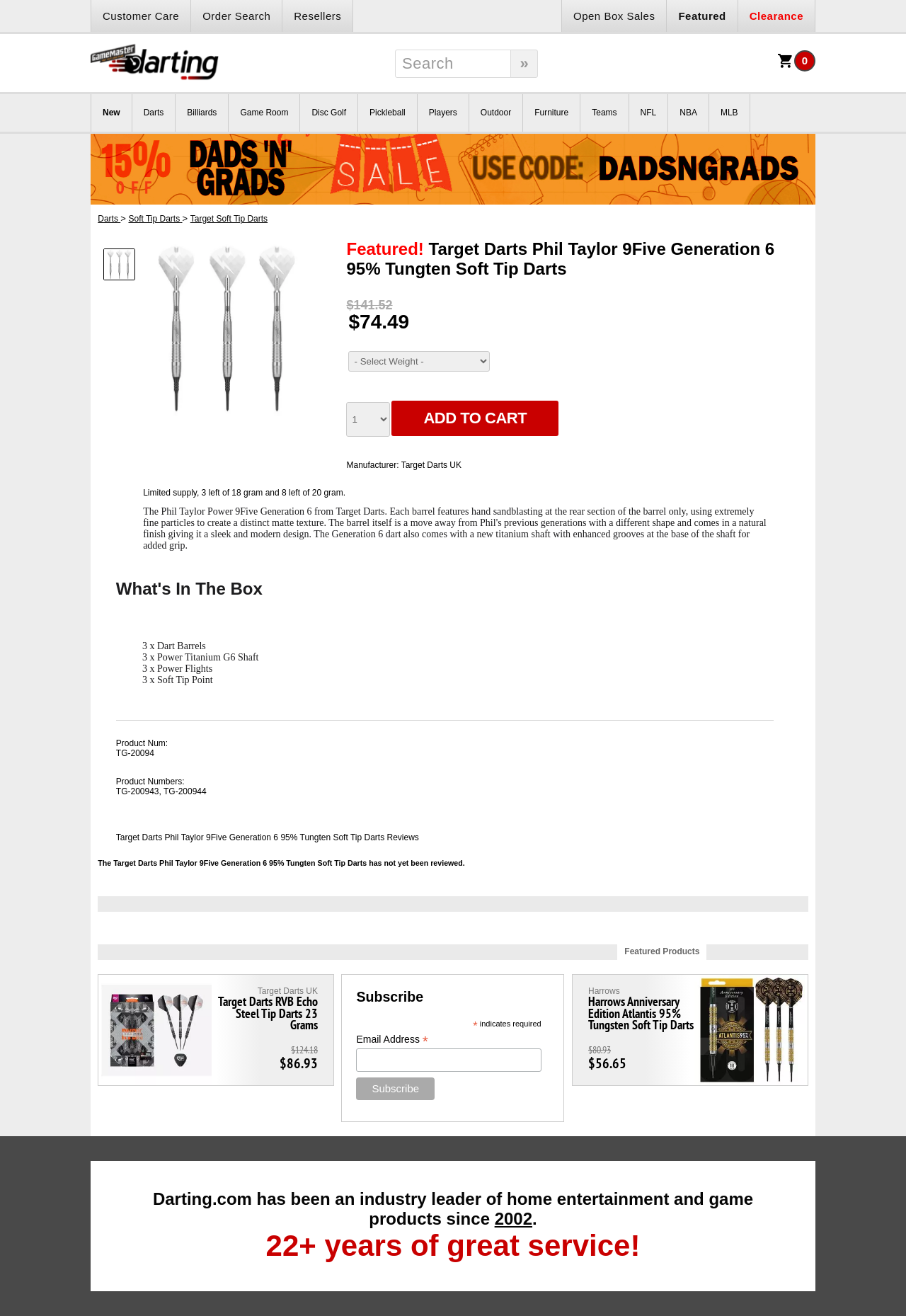Please determine the bounding box coordinates of the element's region to click in order to carry out the following instruction: "Search for products". The coordinates should be four float numbers between 0 and 1, i.e., [left, top, right, bottom].

[0.436, 0.038, 0.565, 0.059]